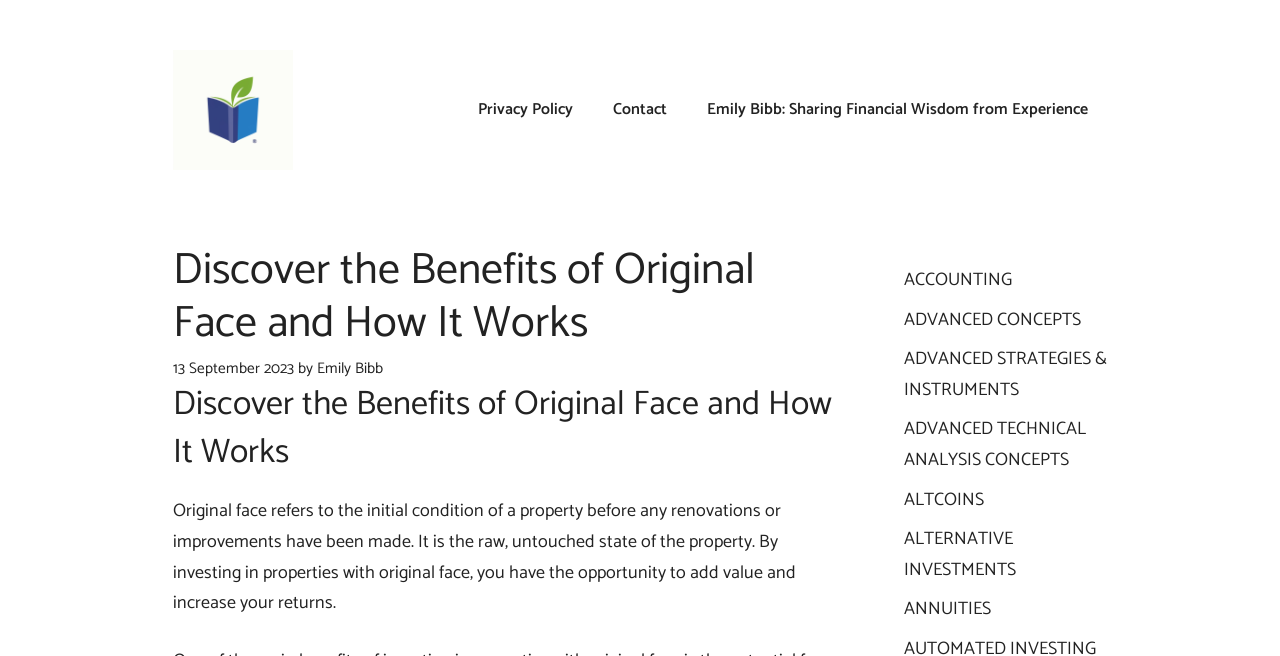Please respond in a single word or phrase: 
What is the definition of 'original face'?

Initial condition of a property